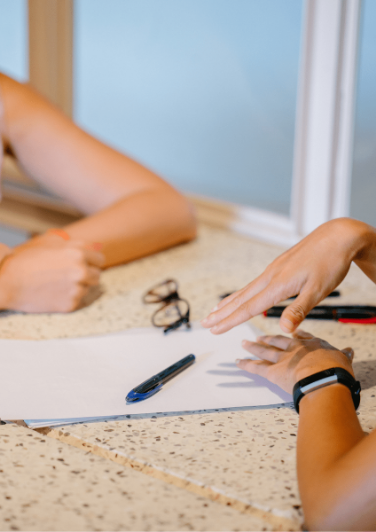Elaborate on the various elements present in the image.

In a focused coaching session, two individuals engage in a deep conversation, with one person gesturing as they discuss ideas related to a business coaching program tailored for yoga teachers. The setting features a light, airy atmosphere, complemented by a clean, speckled tabletop that holds a blank piece of paper and a blue pen, indicating a collaborative planning phase. Nearby, a pair of glasses adds to the sense of preparation and thoughtfulness. This interaction underscores the supportive environment of the Saktiisha Yoga Academy, where aspiring yoga professionals can gain clarity and direction for their entrepreneurial journeys. The warm tones and intimate setting reflect the academy's mission to guide yoga teachers in crafting effective business strategies.